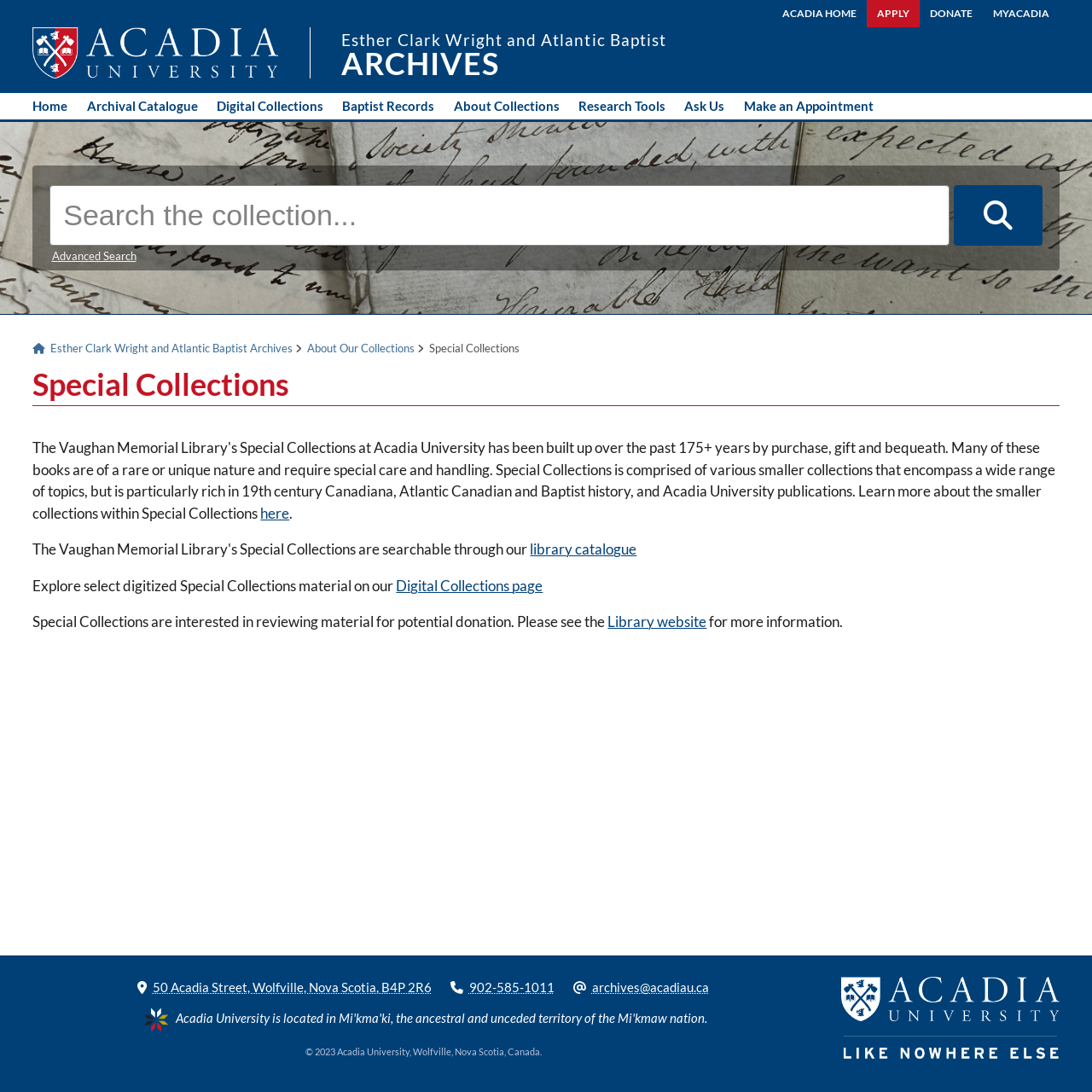Determine the bounding box coordinates of the region that needs to be clicked to achieve the task: "Search for something".

[0.873, 0.169, 0.954, 0.225]